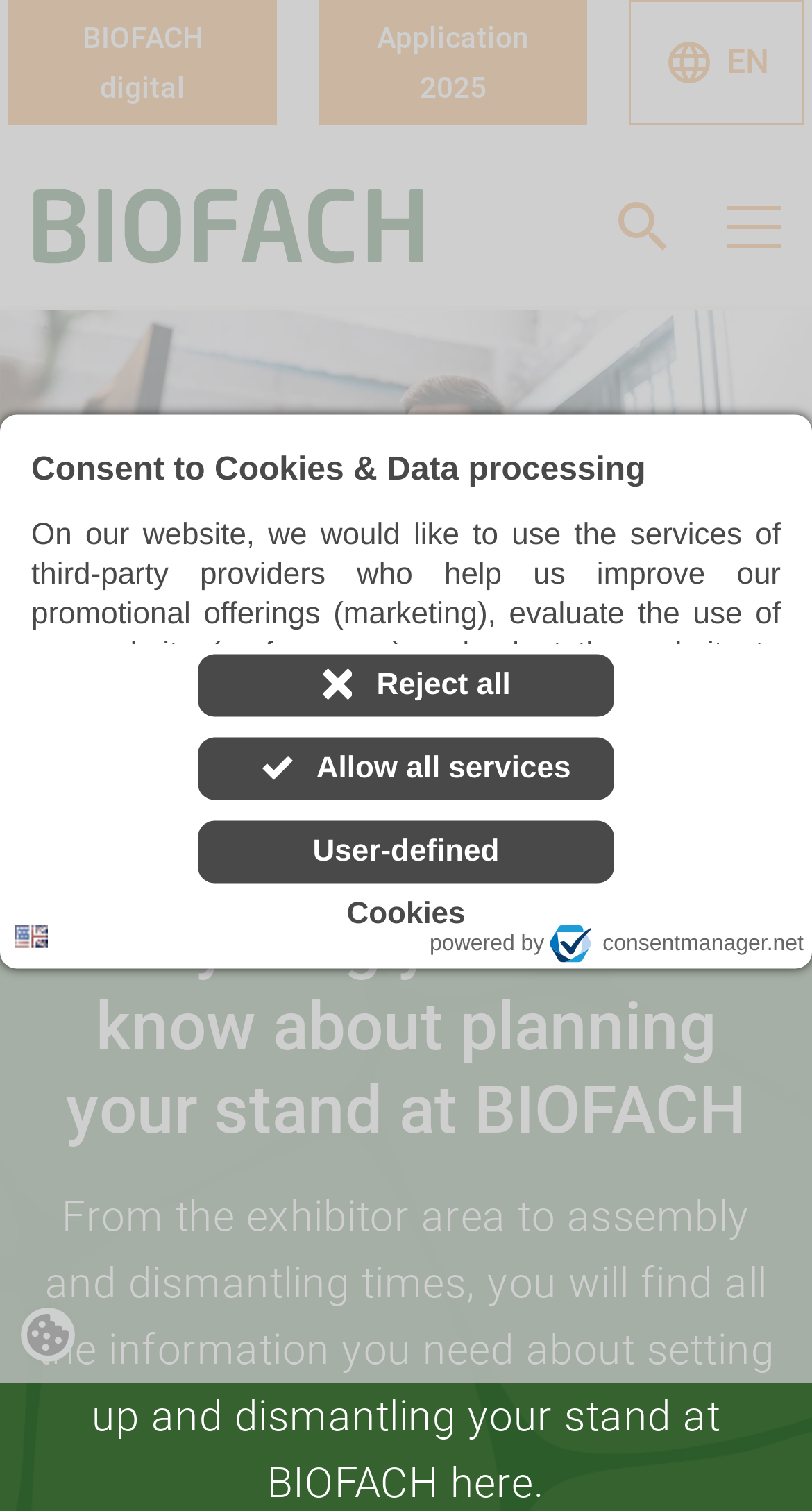Predict the bounding box coordinates of the area that should be clicked to accomplish the following instruction: "Go to the 'Exhibitor area'". The bounding box coordinates should consist of four float numbers between 0 and 1, i.e., [left, top, right, bottom].

[0.09, 0.671, 0.346, 0.736]